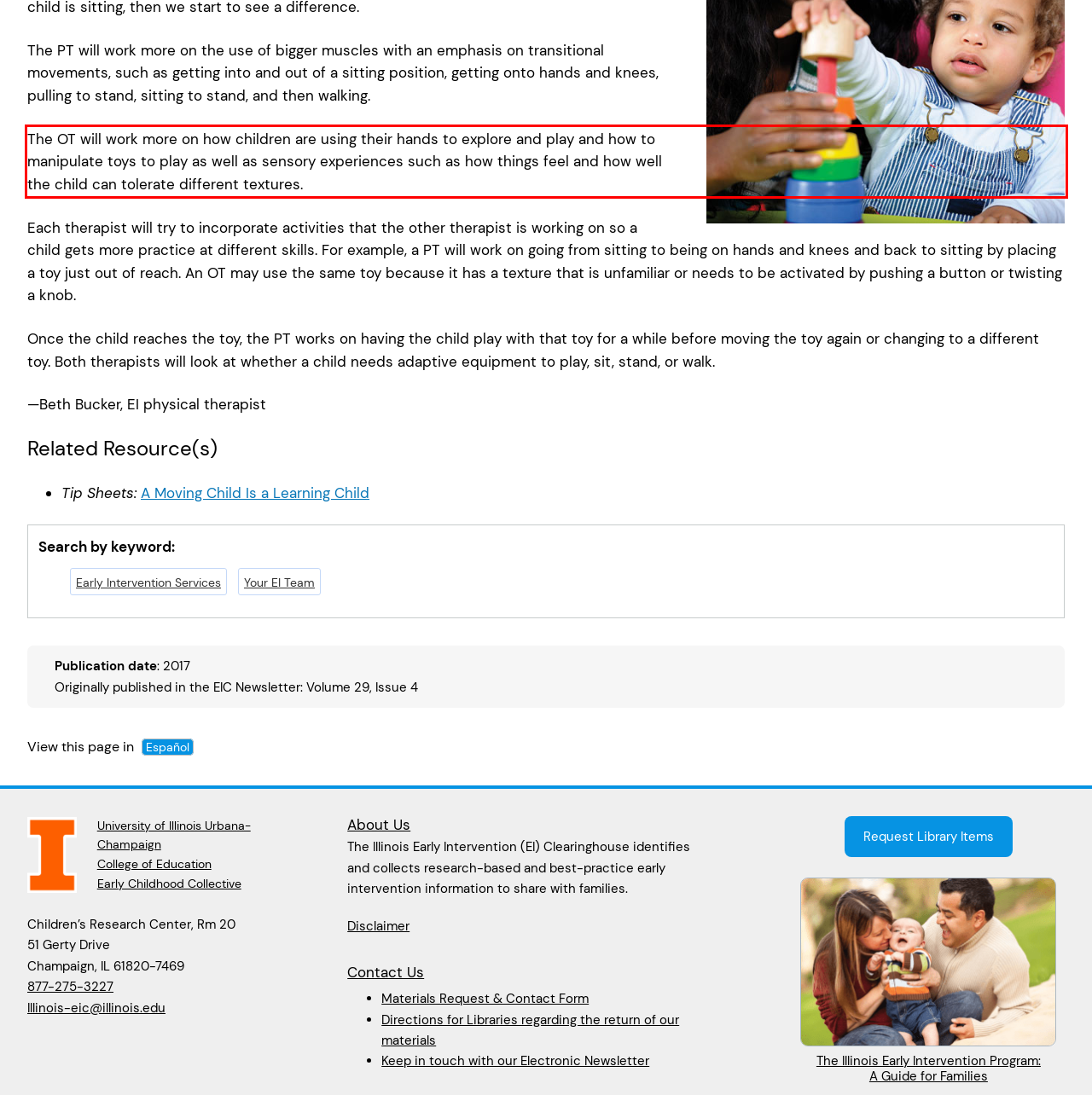Using OCR, extract the text content found within the red bounding box in the given webpage screenshot.

The OT will work more on how children are using their hands to explore and play and how to manipulate toys to play as well as sensory experiences such as how things feel and how well the child can tolerate different textures.